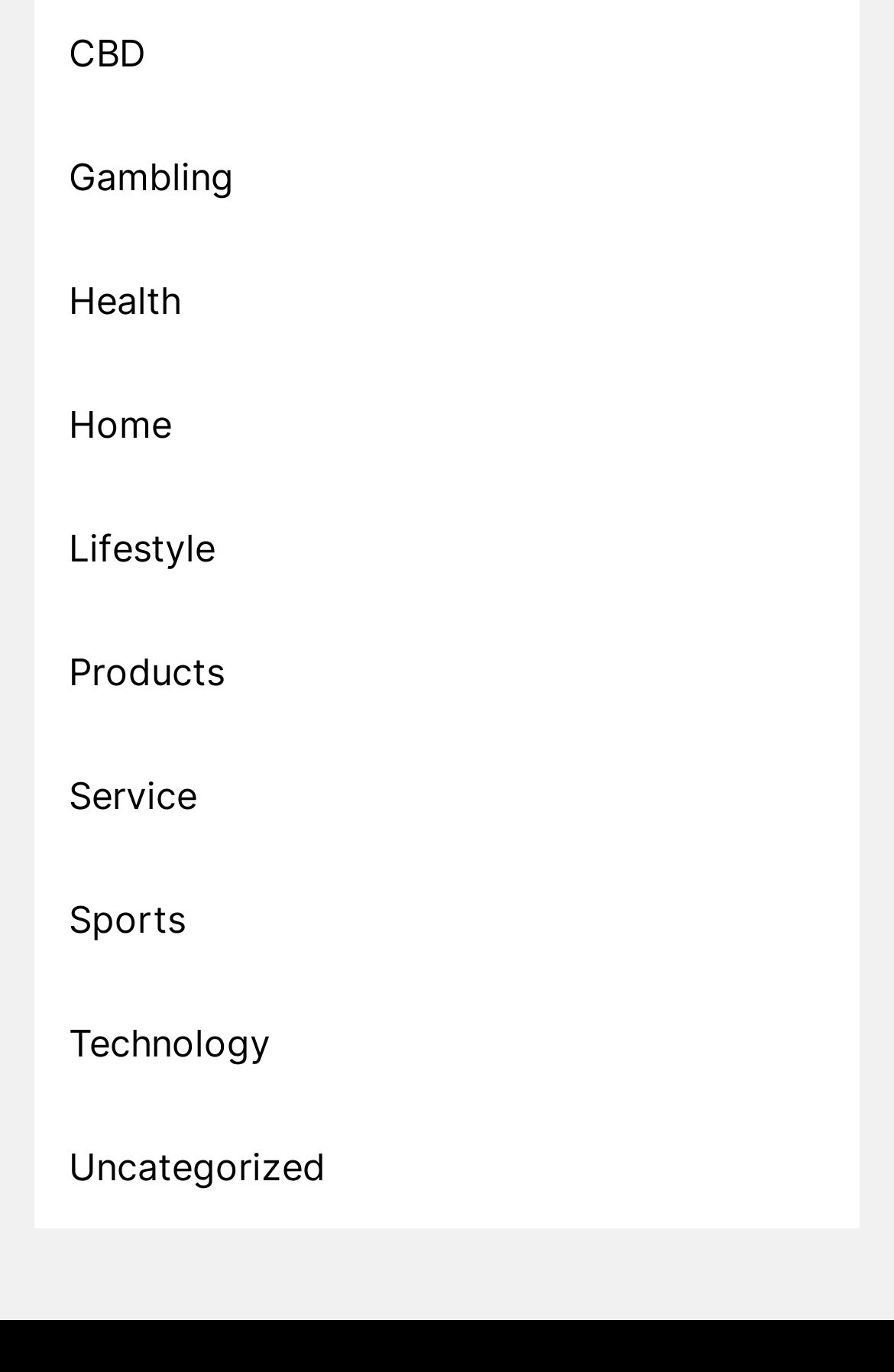Are the categories listed in alphabetical order?
Please provide a comprehensive answer based on the visual information in the image.

By examining the links on the webpage, I can see that the categories are listed in alphabetical order, from 'CBD' to 'Uncategorized'.